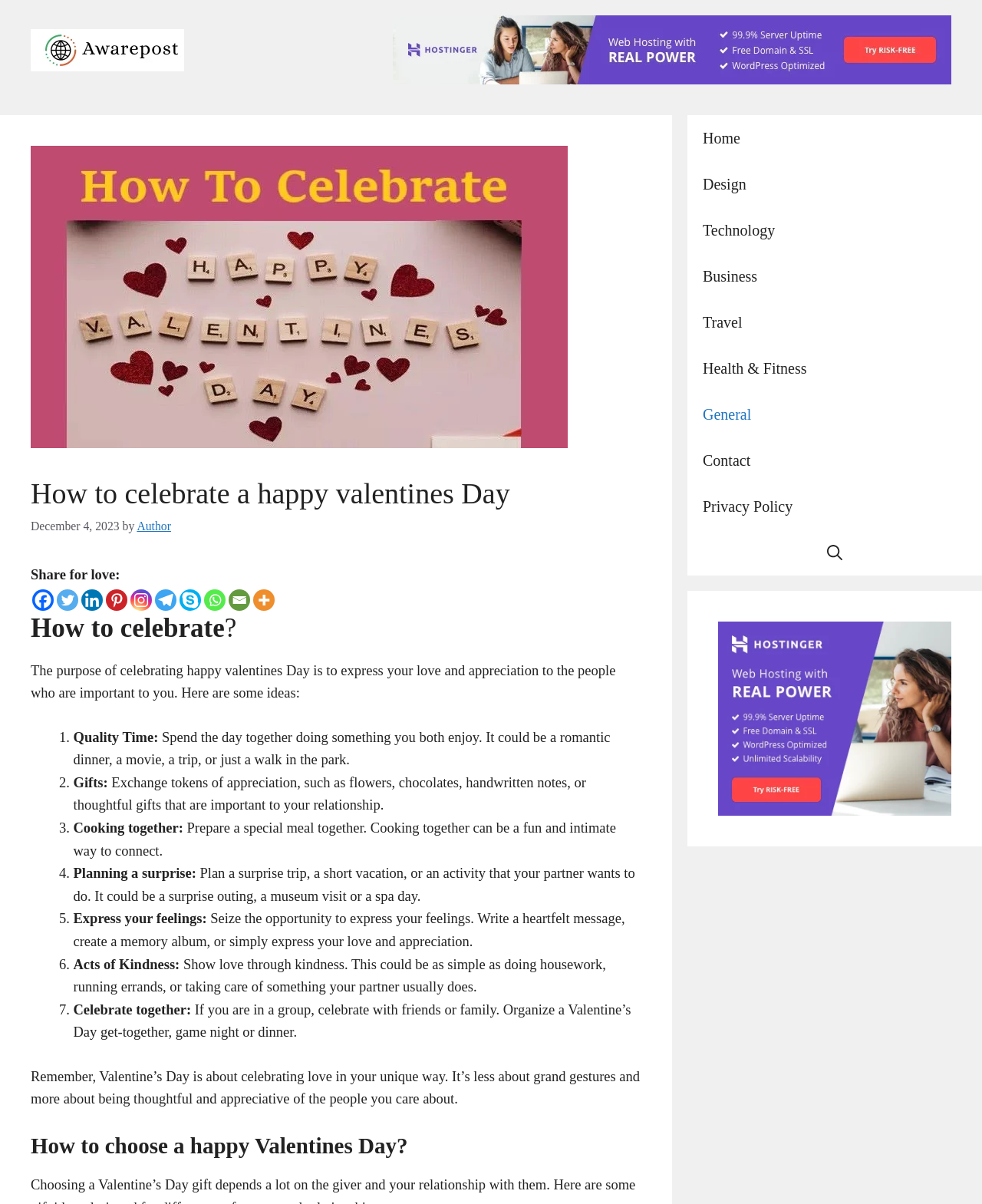Locate and generate the text content of the webpage's heading.

How to celebrate a happy valentines Day